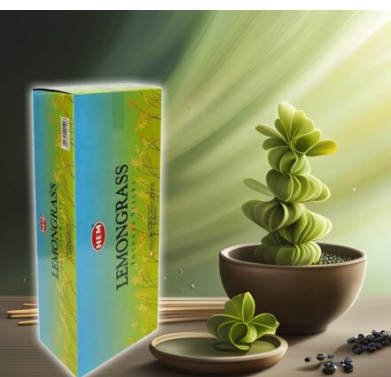Respond with a single word or short phrase to the following question: 
What is the primary color of the packaging?

Green